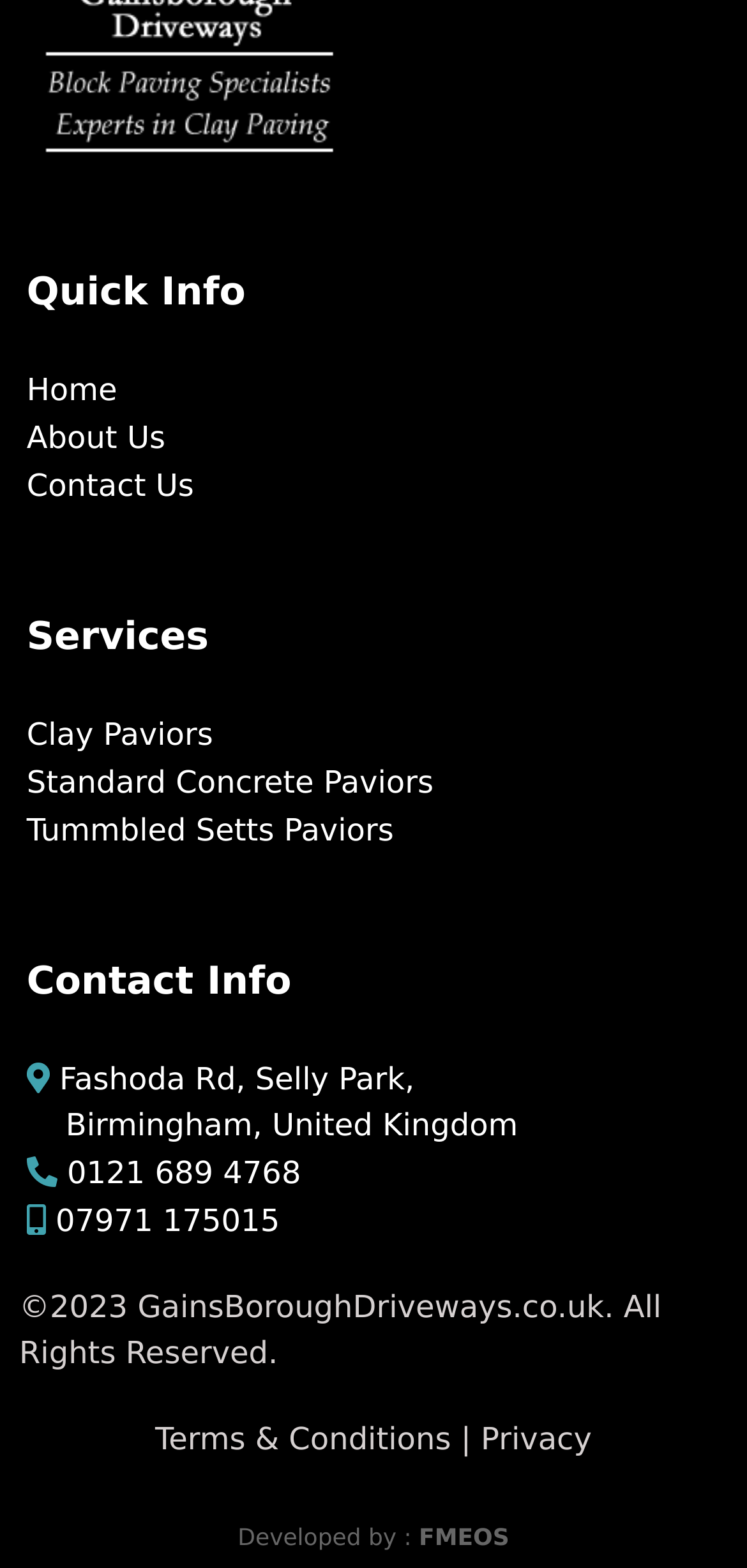Please specify the bounding box coordinates of the area that should be clicked to accomplish the following instruction: "go to home page". The coordinates should consist of four float numbers between 0 and 1, i.e., [left, top, right, bottom].

[0.036, 0.236, 0.157, 0.26]